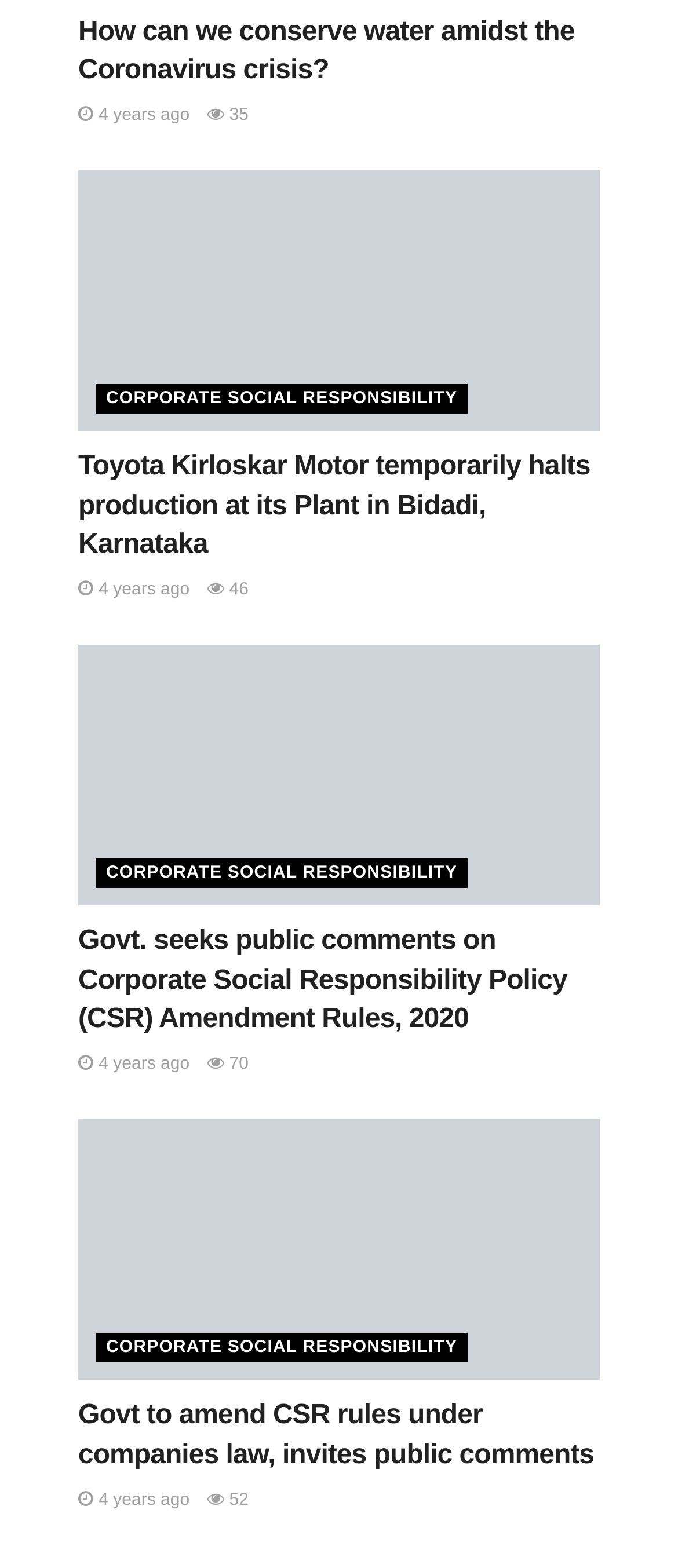Find the bounding box coordinates of the clickable area required to complete the following action: "Check the comments on the Corporate Social Responsibility Policy".

[0.141, 0.548, 0.69, 0.567]